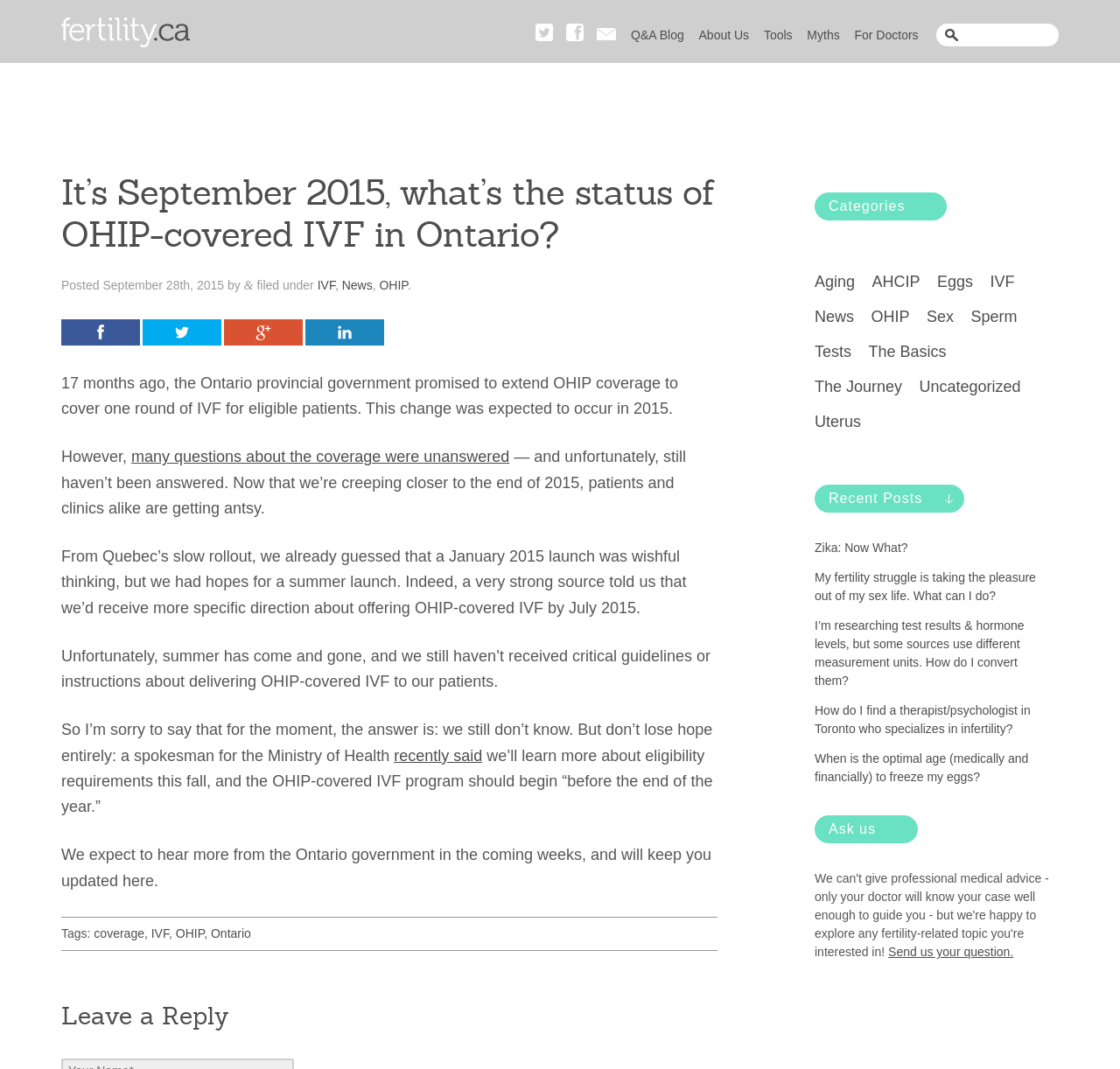Pinpoint the bounding box coordinates of the element to be clicked to execute the instruction: "Search for something".

[0.836, 0.022, 0.945, 0.043]